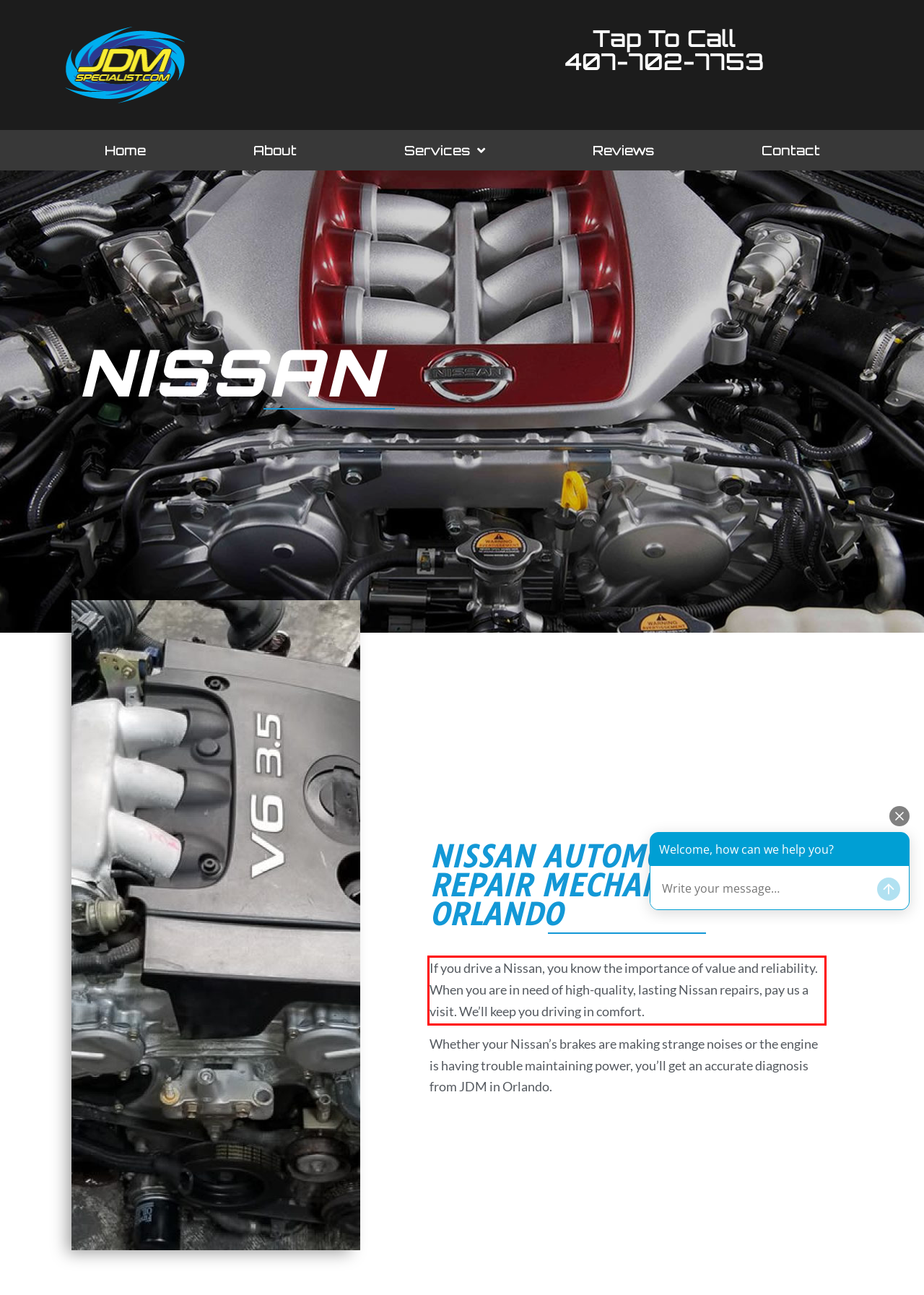Examine the webpage screenshot, find the red bounding box, and extract the text content within this marked area.

If you drive a Nissan, you know the importance of value and reliability. When you are in need of high-quality, lasting Nissan repairs, pay us a visit. We’ll keep you driving in comfort.